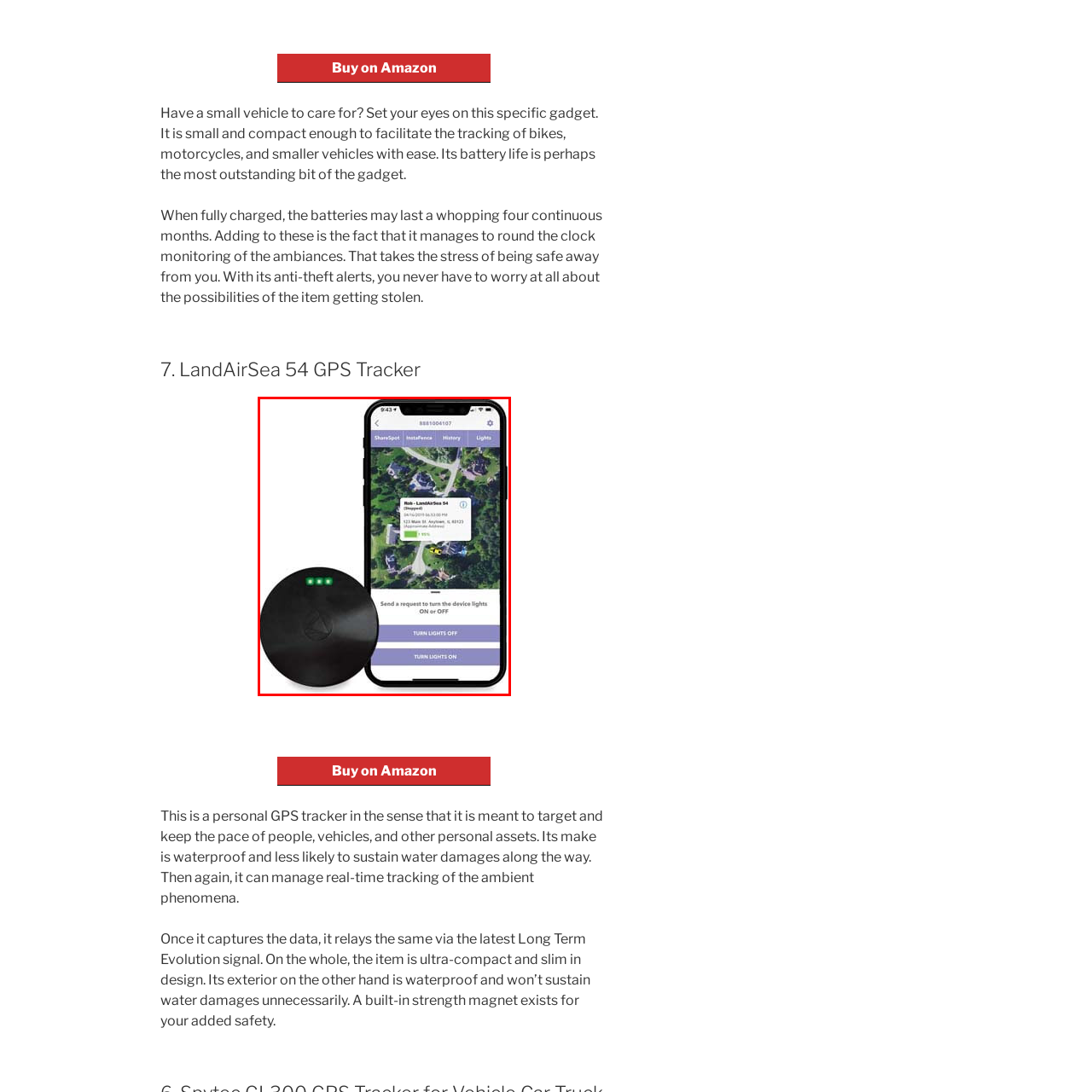Provide a thorough caption for the image that is surrounded by the red boundary.

The image showcases the LandAirSea 54 GPS Tracker, a compact and versatile personal tracking device. On the left, the tracker itself is prominently displayed, featuring a sleek black design and three LED indicators that signal its operational status. To the right, a smartphone screen illustrates the user interface of the accompanying application, displaying real-time tracking information. The app features a map view highlighting the tracked location, alongside controls for sending commands to the device, such as turning lights on or off. This tracker is designed for monitoring vehicles, people, and personal assets, making it an ideal choice for those seeking peace of mind regarding safety and location awareness. With a waterproof construction, it promises durability and functionality, even in challenging conditions.